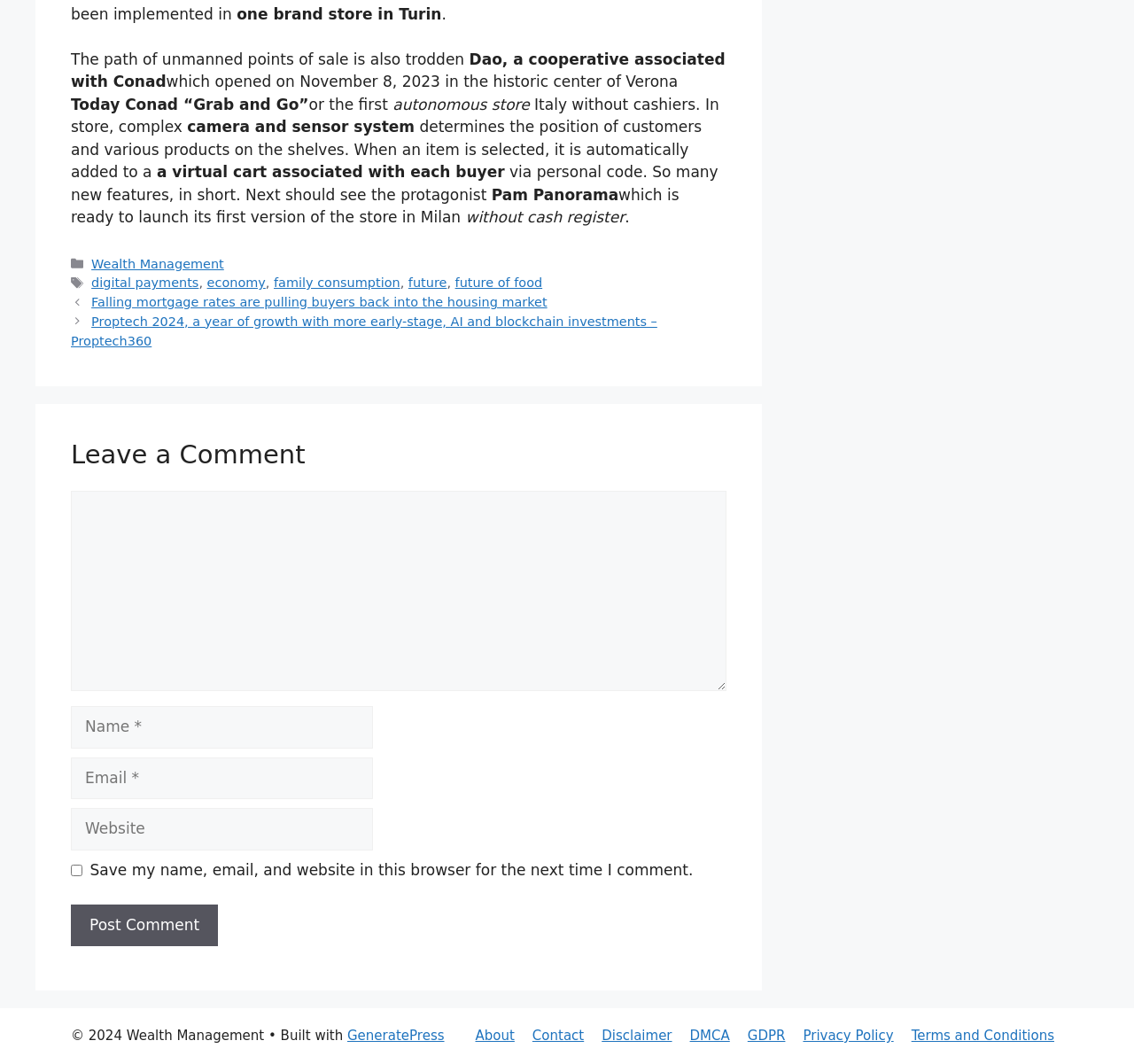Determine the bounding box coordinates for the area that needs to be clicked to fulfill this task: "Enter a comment". The coordinates must be given as four float numbers between 0 and 1, i.e., [left, top, right, bottom].

[0.062, 0.461, 0.641, 0.649]